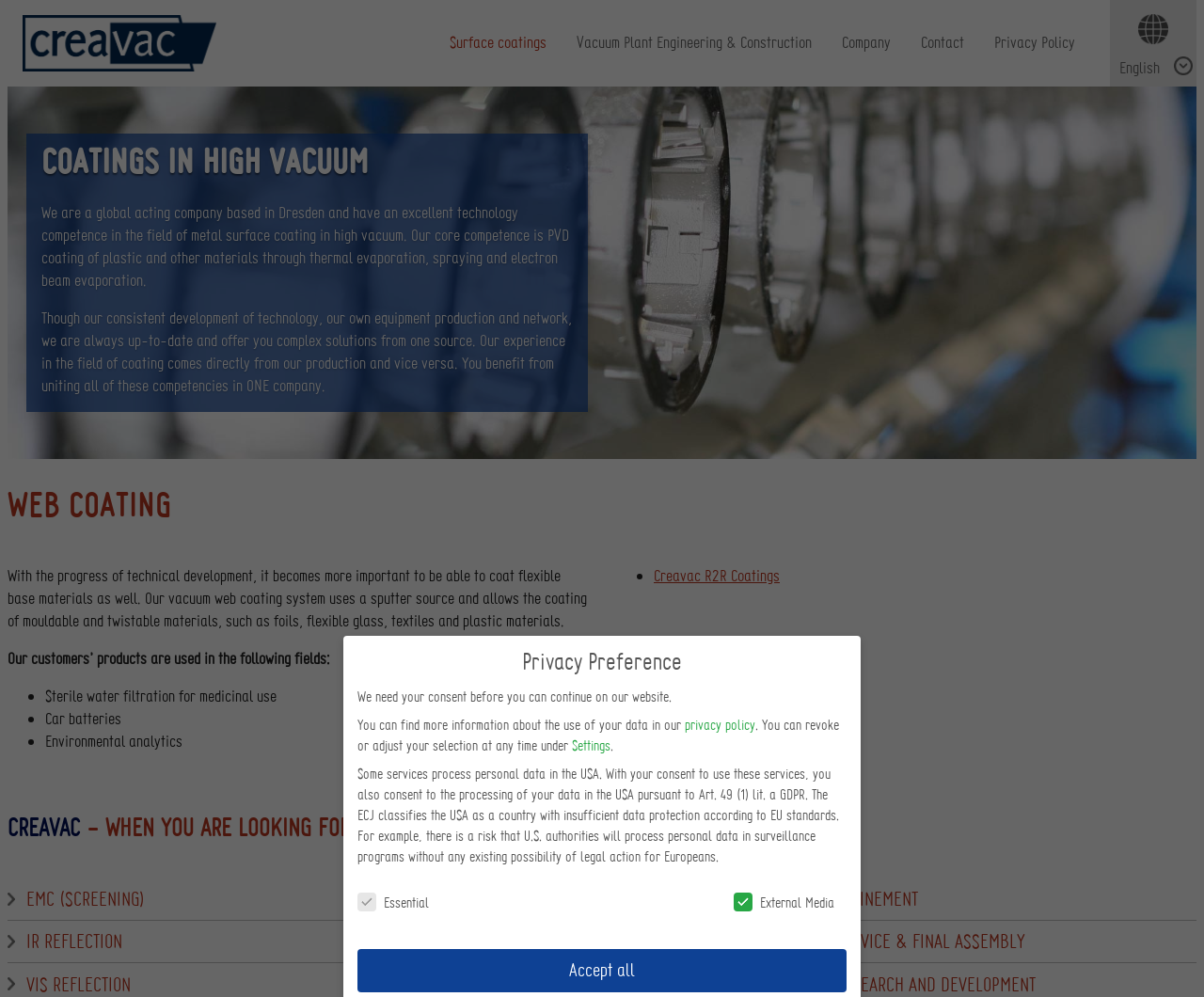Please specify the bounding box coordinates of the region to click in order to perform the following instruction: "Click Creavac R2R Coatings".

[0.543, 0.567, 0.648, 0.587]